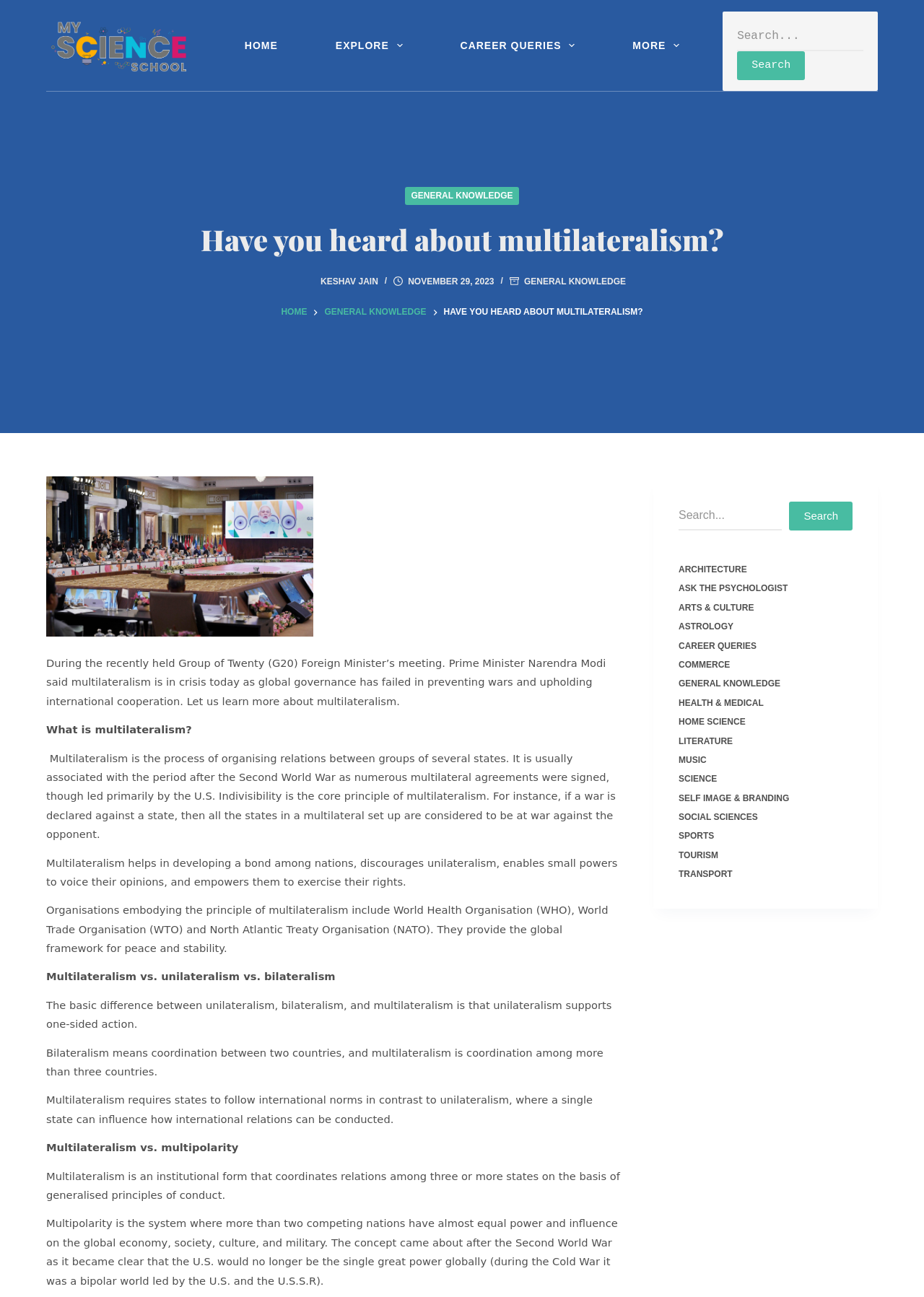Please identify the bounding box coordinates of the region to click in order to complete the task: "Share this post on Facebook". The coordinates must be four float numbers between 0 and 1, specified as [left, top, right, bottom].

None